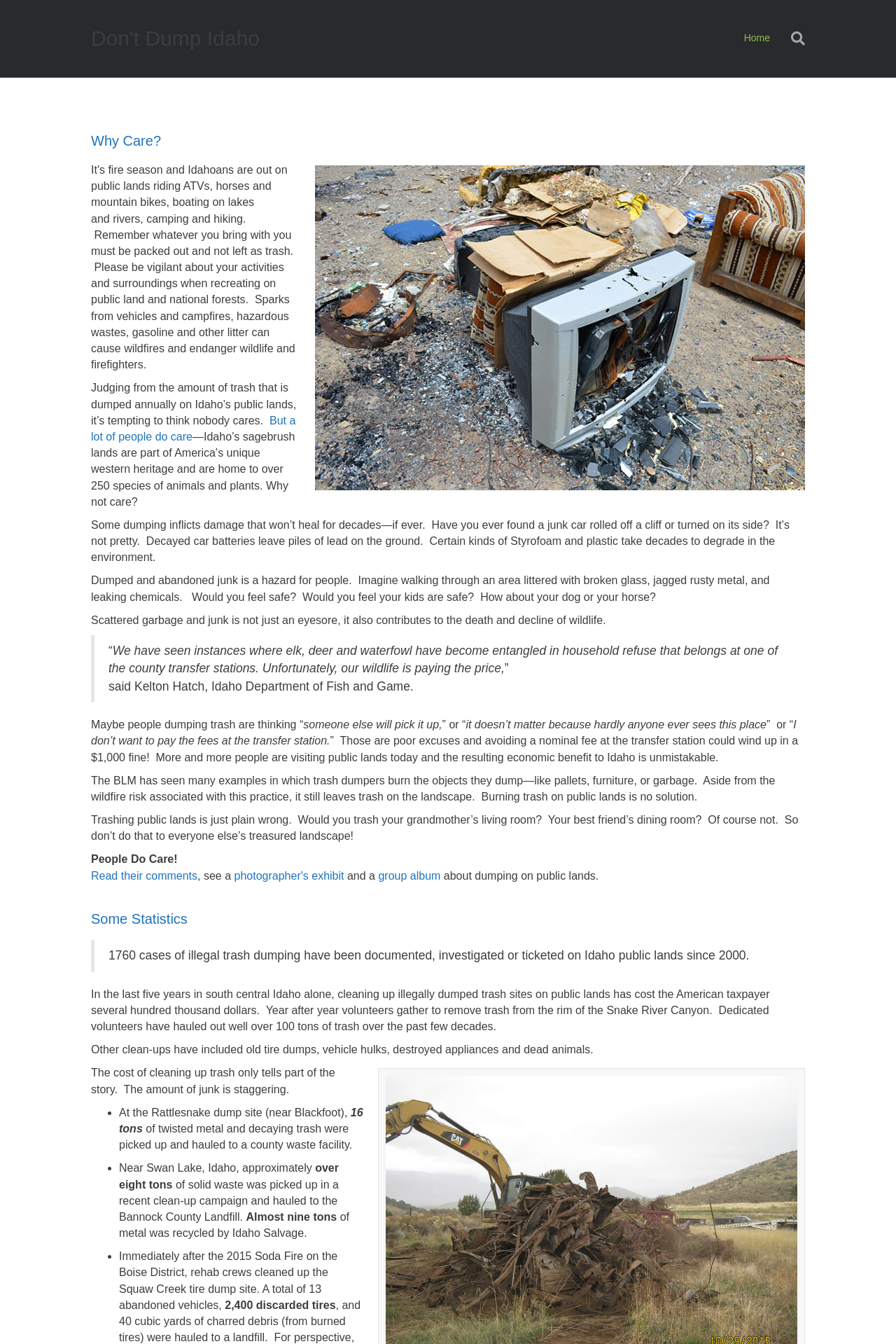Find the bounding box coordinates of the clickable region needed to perform the following instruction: "Read more about 'Why Care?'". The coordinates should be provided as four float numbers between 0 and 1, i.e., [left, top, right, bottom].

[0.102, 0.089, 0.898, 0.115]